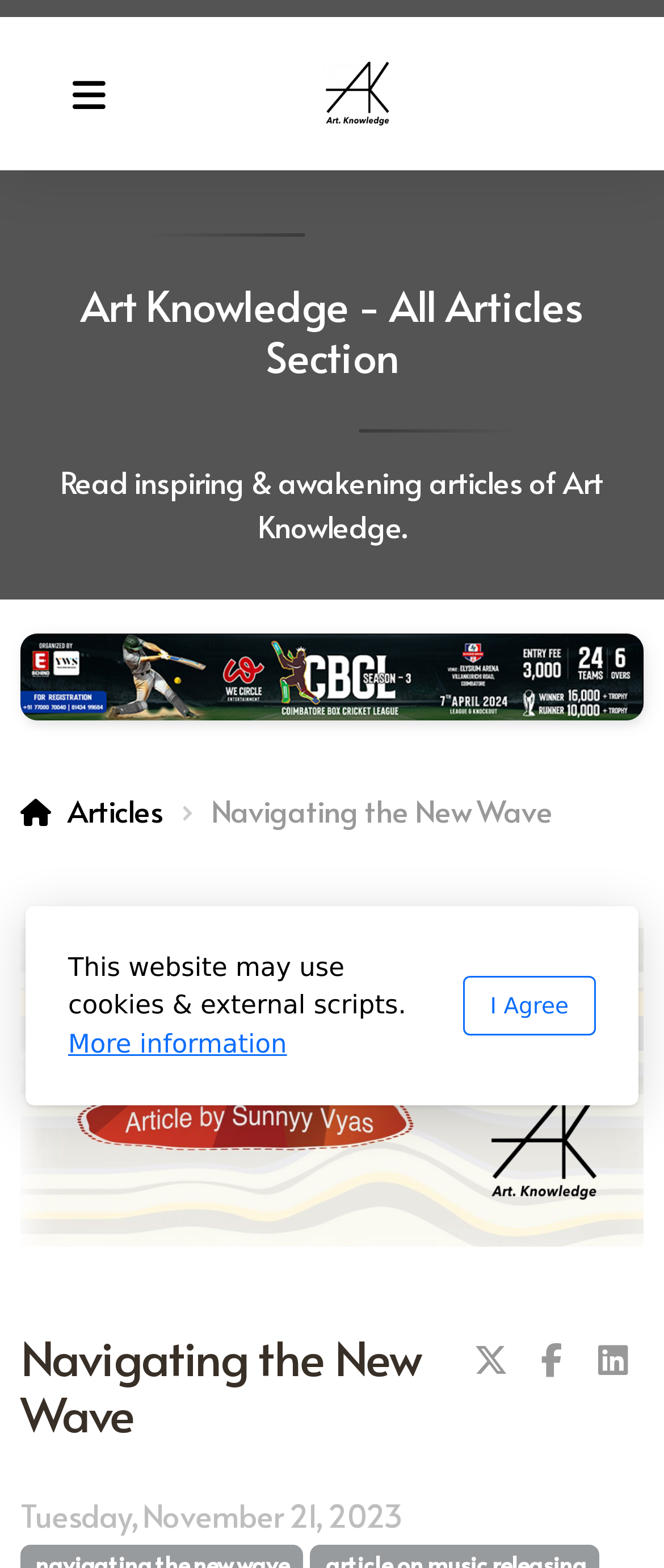What is the purpose of the image 'Coimbatore Box Cricket League'?
From the screenshot, provide a brief answer in one word or phrase.

Decoration or illustration